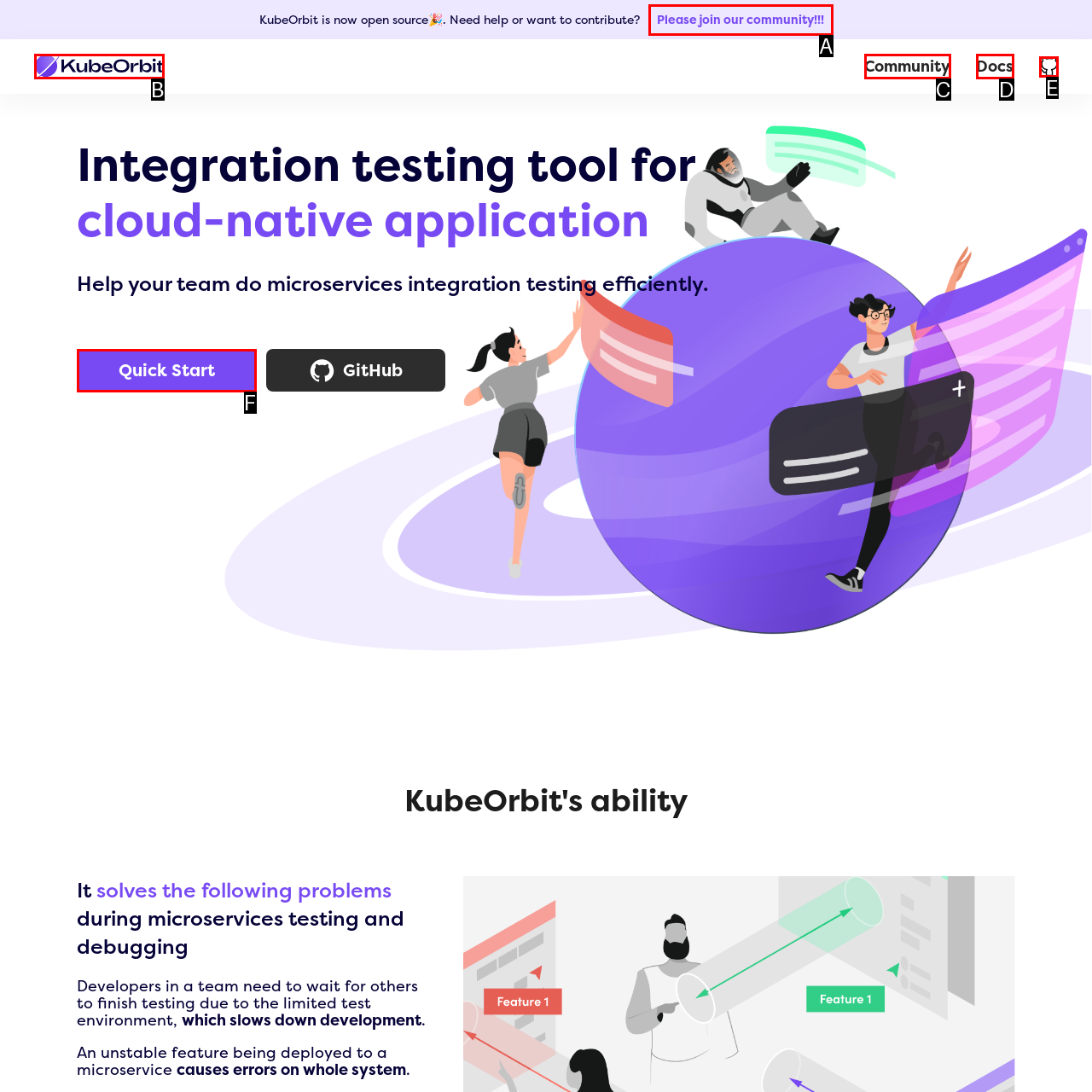Determine the option that best fits the description: Quick Start
Reply with the letter of the correct option directly.

F